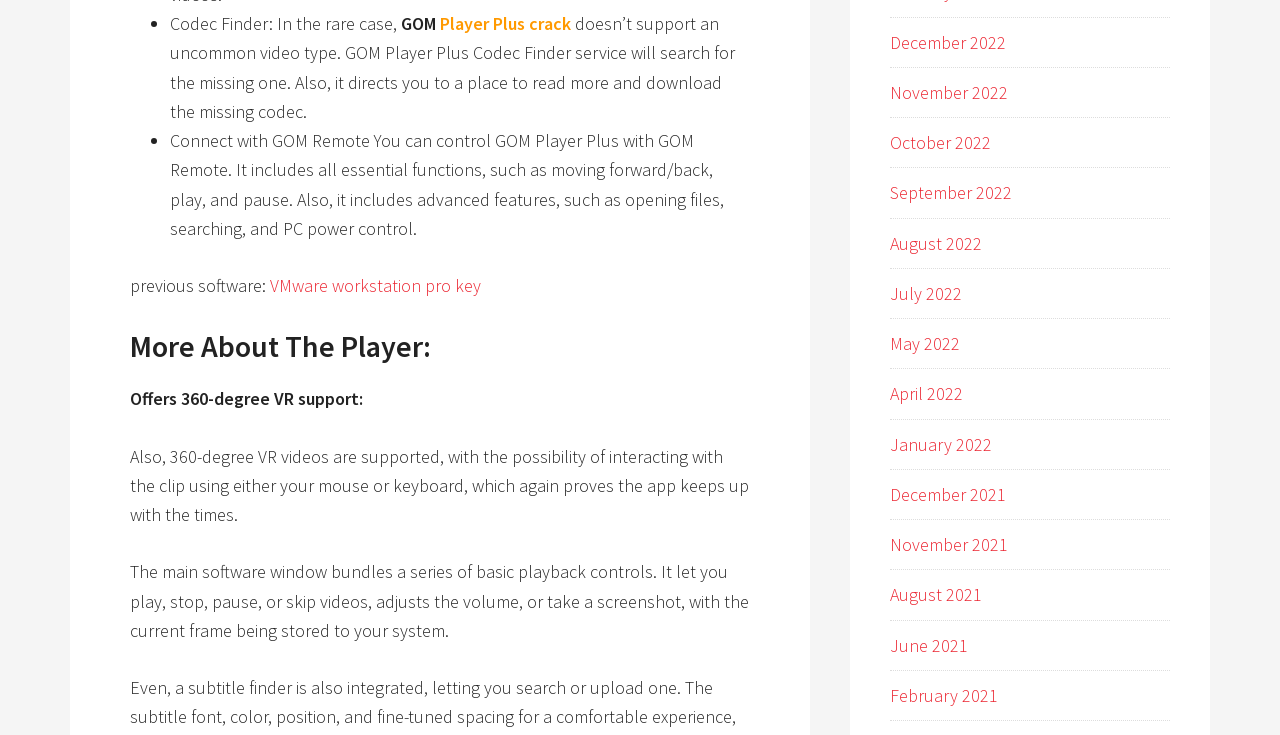Find the bounding box coordinates of the area to click in order to follow the instruction: "Search for products".

None